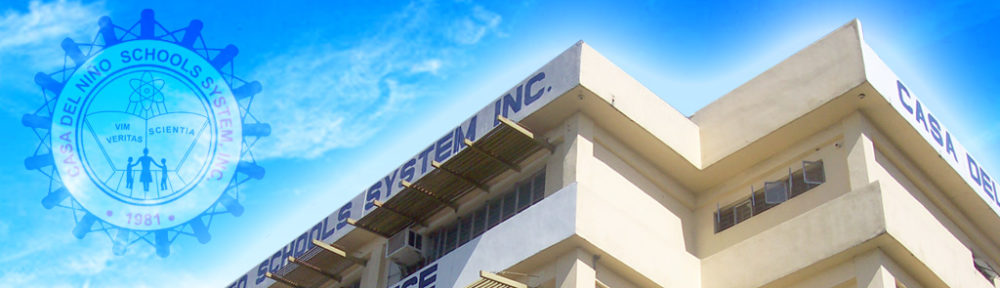Look at the image and write a detailed answer to the question: 
What is the color of the sky in the background?

The background of the image features a vibrant blue sky, which provides a bright backdrop and enhances the overall uplifting atmosphere of the institution.